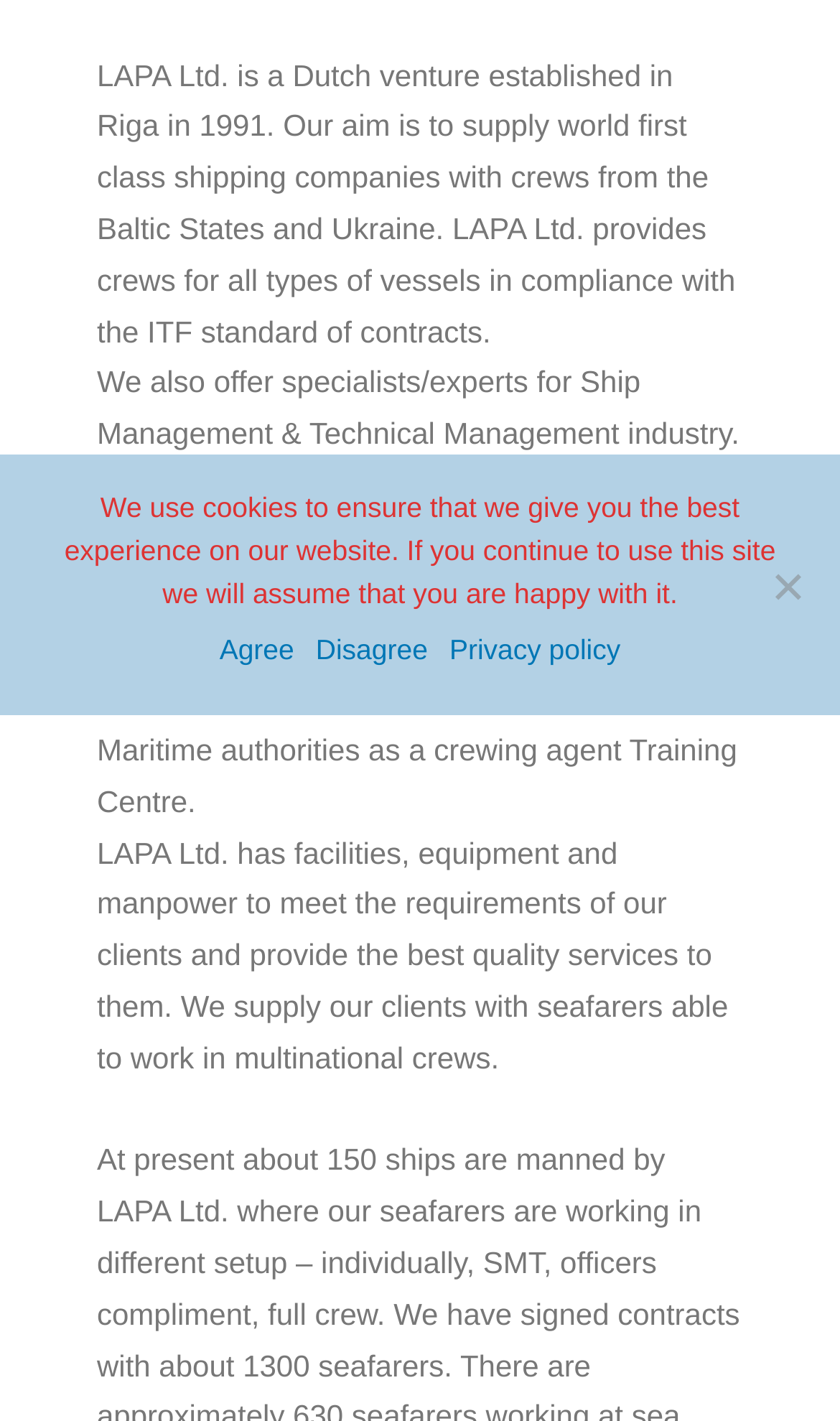Find the bounding box coordinates corresponding to the UI element with the description: "move". The coordinates should be formatted as [left, top, right, bottom], with values as floats between 0 and 1.

None